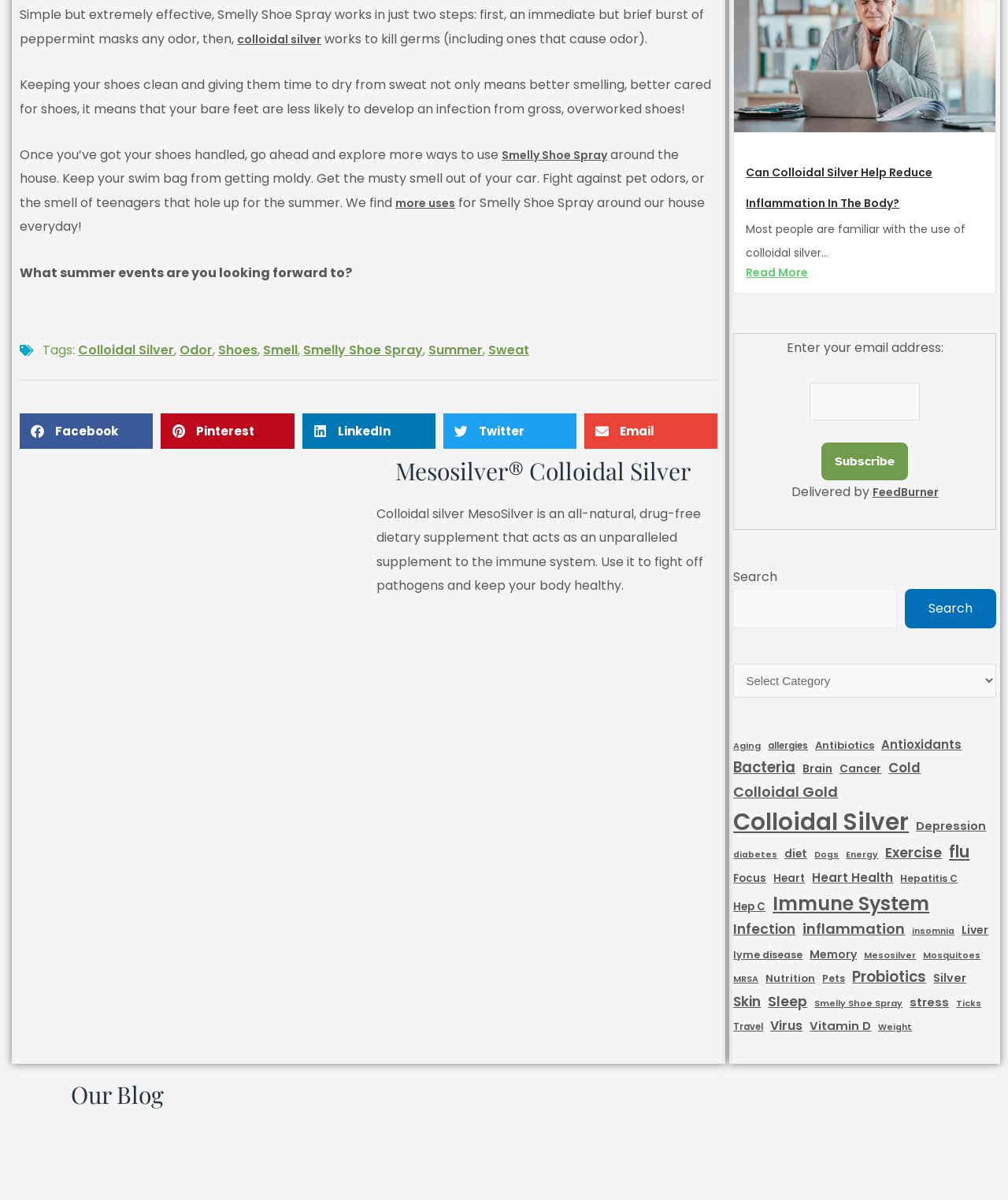Can you specify the bounding box coordinates of the area that needs to be clicked to fulfill the following instruction: "Click on the 'Share on facebook' button"?

[0.02, 0.345, 0.152, 0.374]